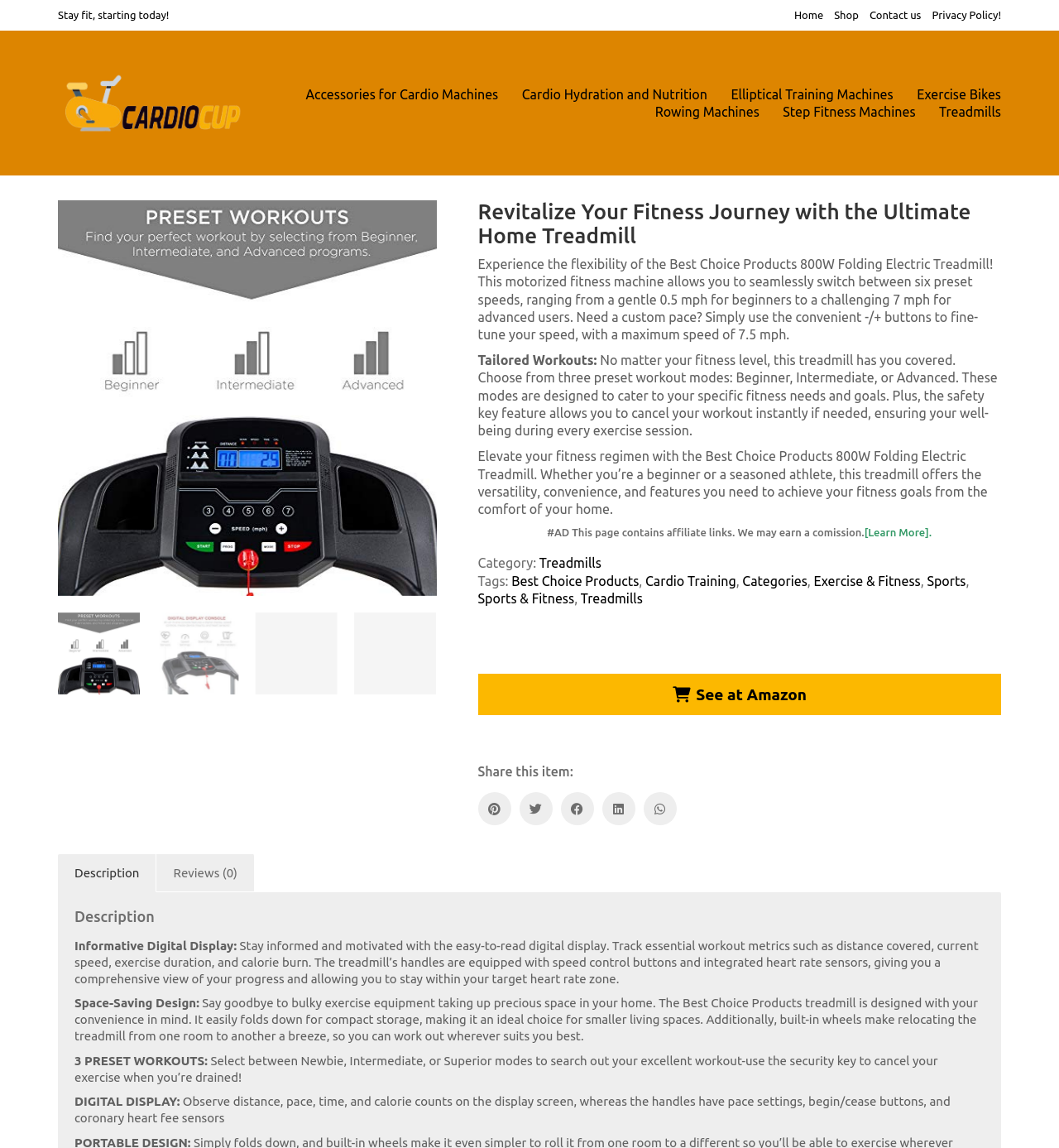What is the name of the treadmill product?
Look at the webpage screenshot and answer the question with a detailed explanation.

I found the answer by looking at the heading 'Revitalize Your Fitness Journey with the Ultimate Home Treadmill' and the subsequent text that describes the product, which mentions the name 'Best Choice Products 800W Folding Electric Treadmill'.